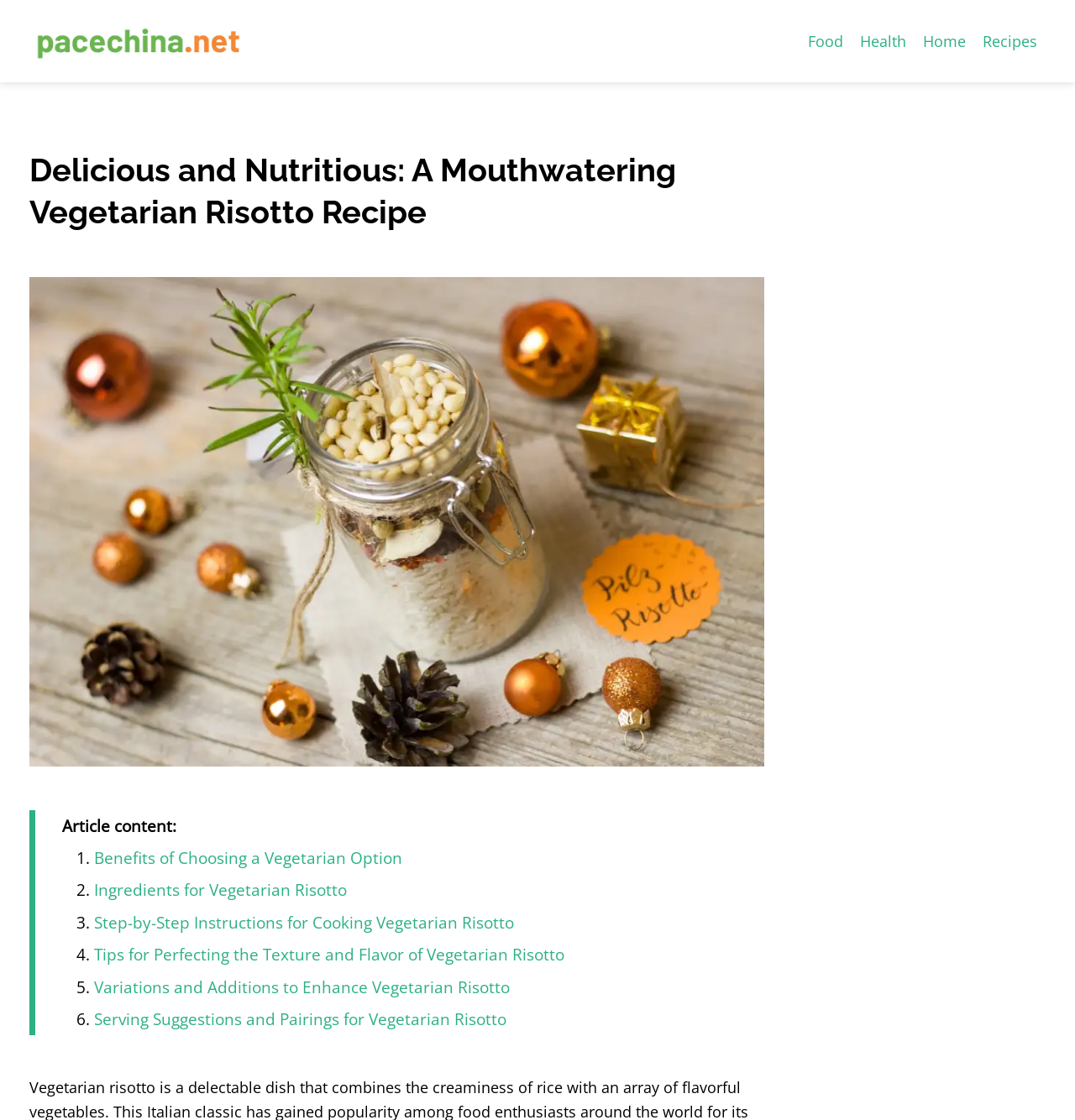Identify the title of the webpage and provide its text content.

Delicious and Nutritious: A Mouthwatering Vegetarian Risotto Recipe